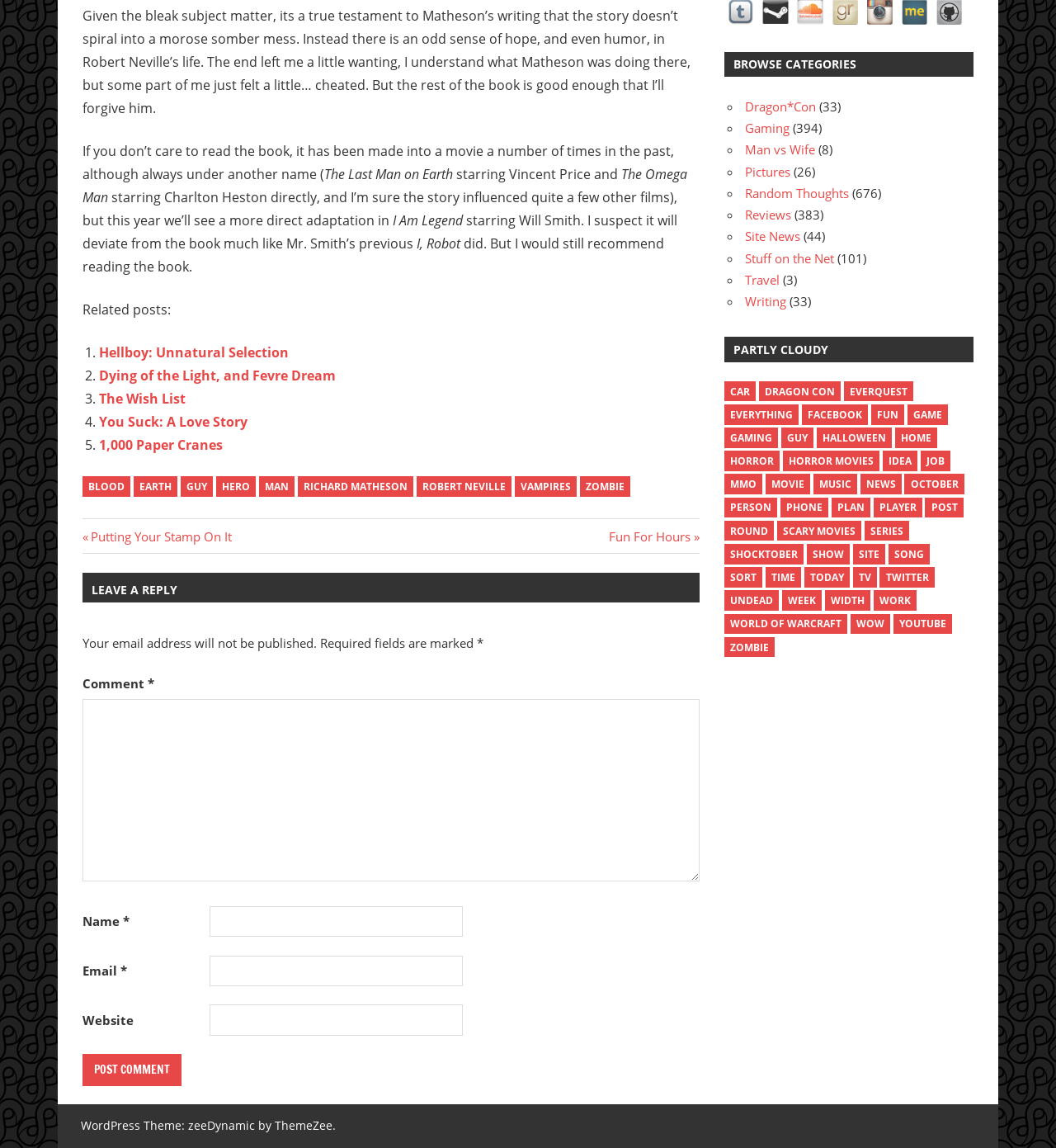Using the webpage screenshot, locate the HTML element that fits the following description and provide its bounding box: "Man vs Wife".

[0.706, 0.123, 0.772, 0.138]